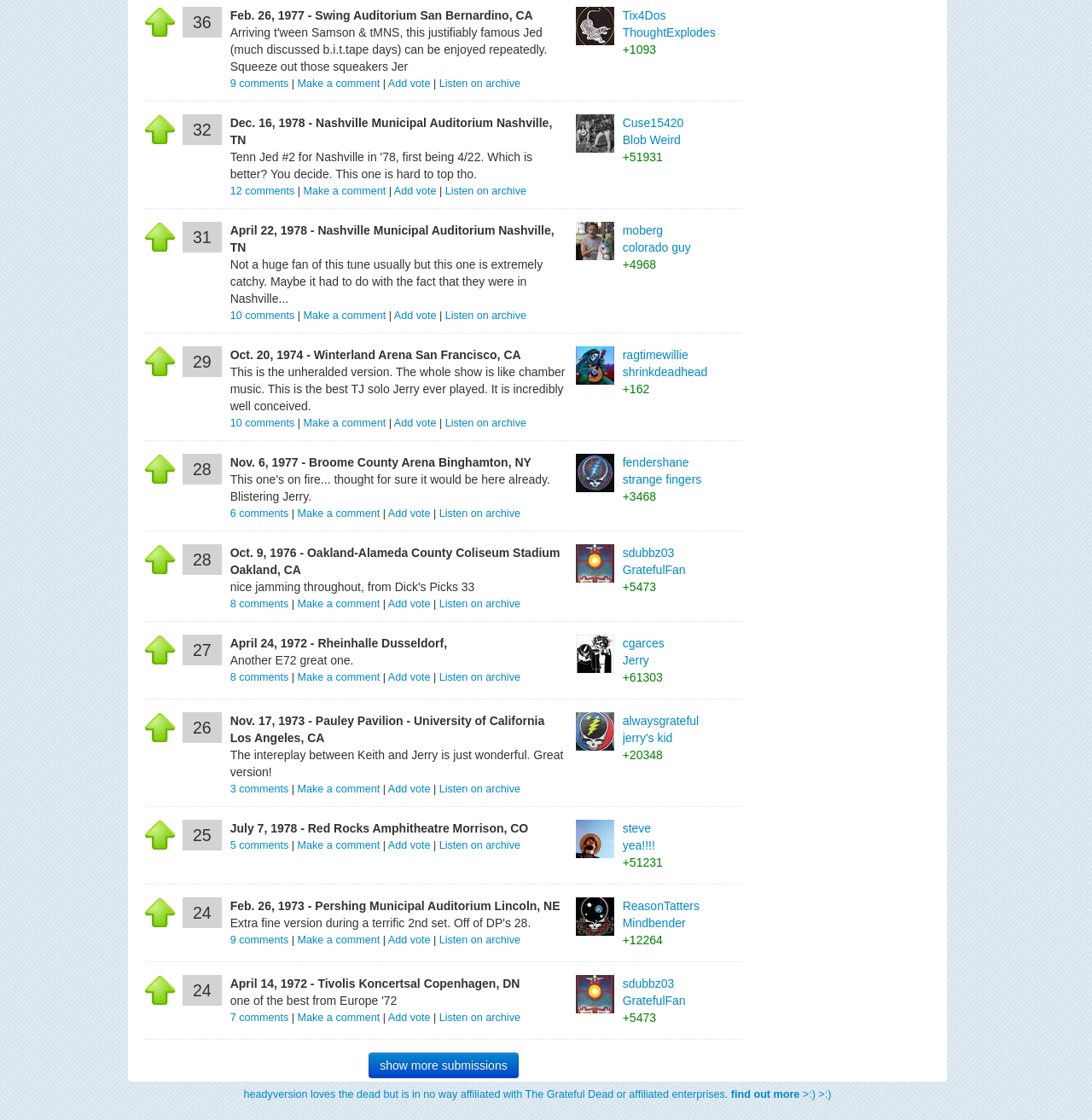Provide the bounding box coordinates for the UI element described in this sentence: "Listen on archive". The coordinates should be four float values between 0 and 1, i.e., [left, top, right, bottom].

[0.408, 0.372, 0.482, 0.383]